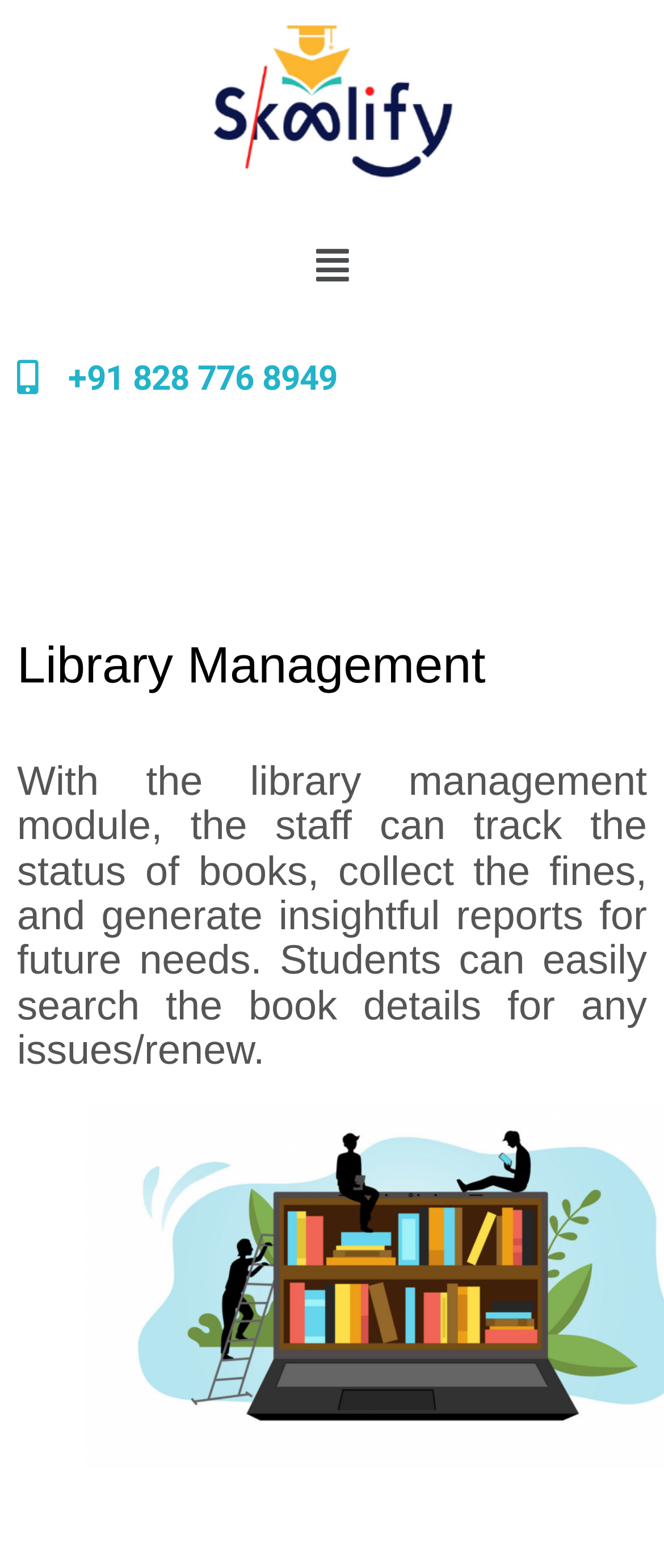From the element description Menu, predict the bounding box coordinates of the UI element. The coordinates must be specified in the format (top-left x, top-left y, bottom-right x, bottom-right y) and should be within the 0 to 1 range.

[0.456, 0.149, 0.544, 0.191]